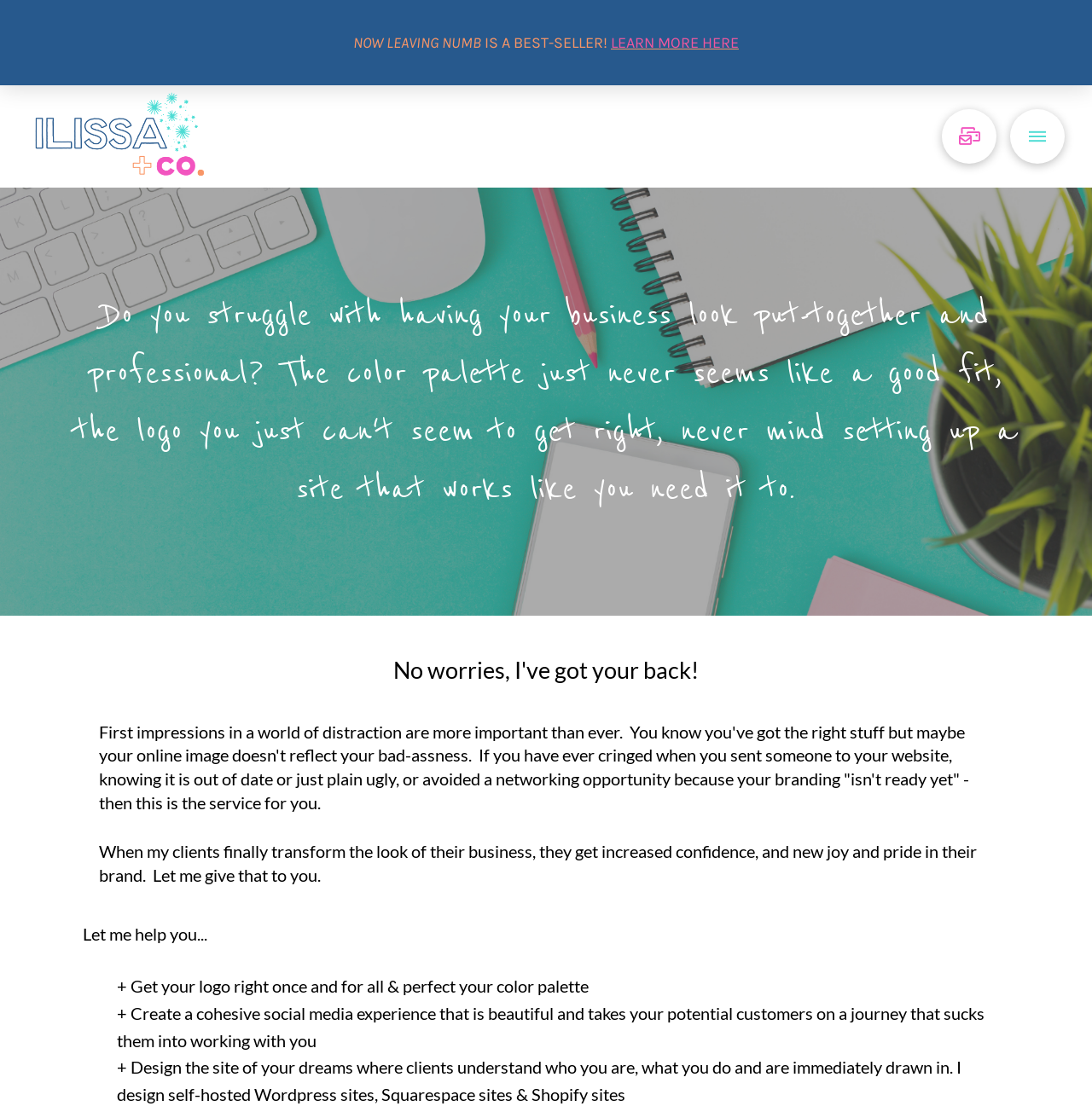What is the main service offered?
Kindly answer the question with as much detail as you can.

Based on the webpage content, the main service offered is branding and web design, which is evident from the text 'Branding & Web Design Services for Small Businesses' and the description of services provided, such as logo design, color palette creation, and website design.